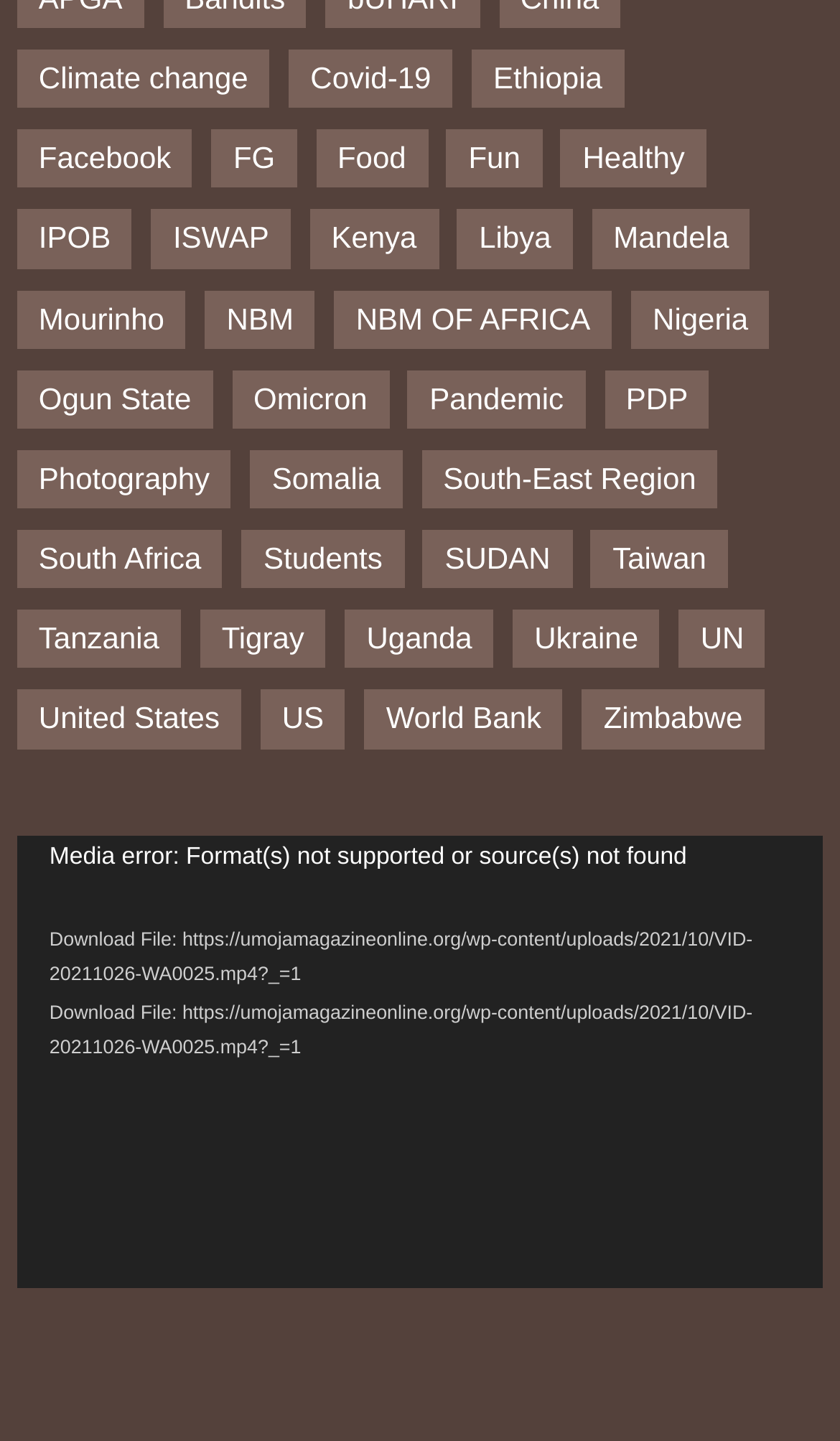Predict the bounding box coordinates of the area that should be clicked to accomplish the following instruction: "Download the file". The bounding box coordinates should consist of four float numbers between 0 and 1, i.e., [left, top, right, bottom].

[0.02, 0.639, 0.98, 0.688]